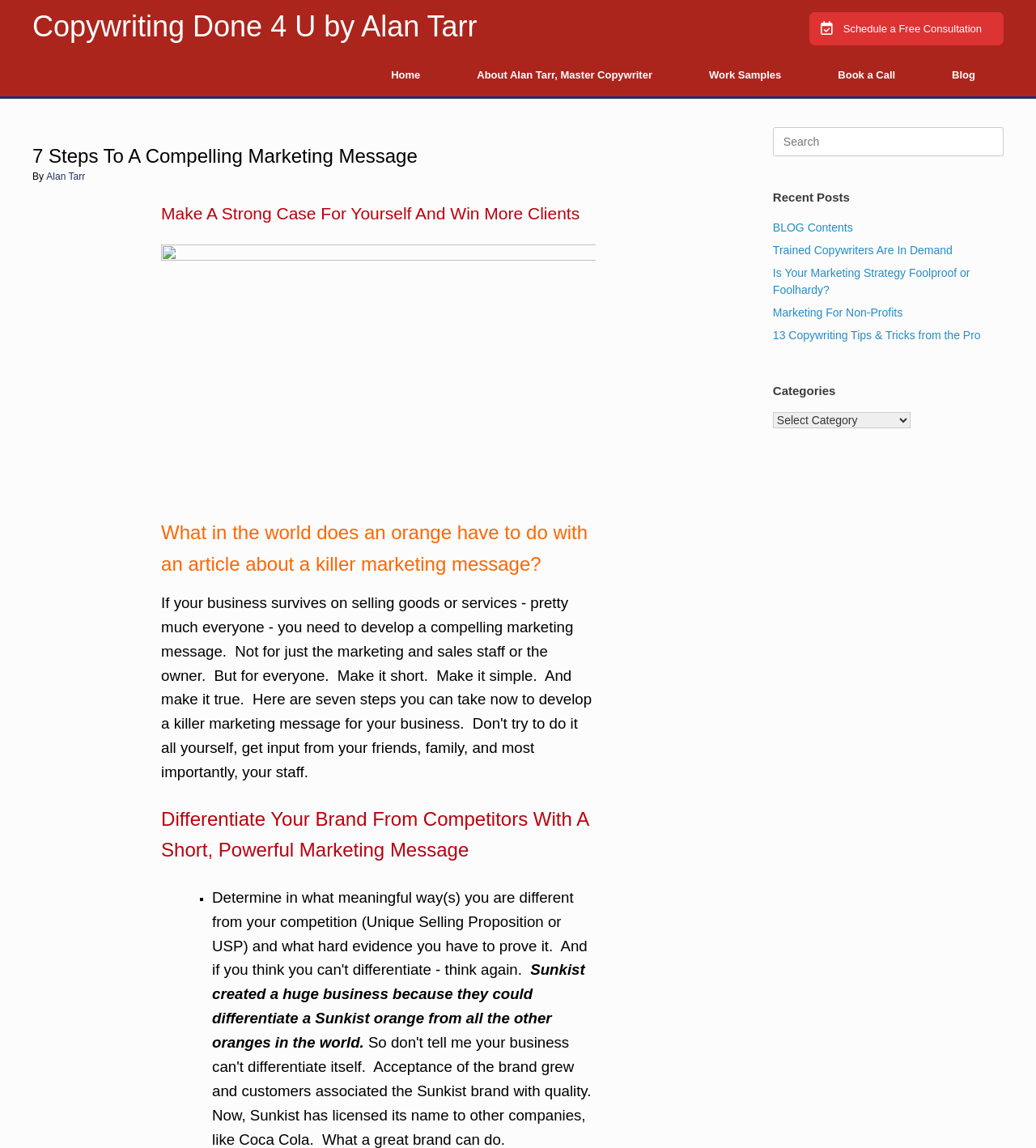Can you determine the main header of this webpage?

7 Steps To A Compelling Marketing Message